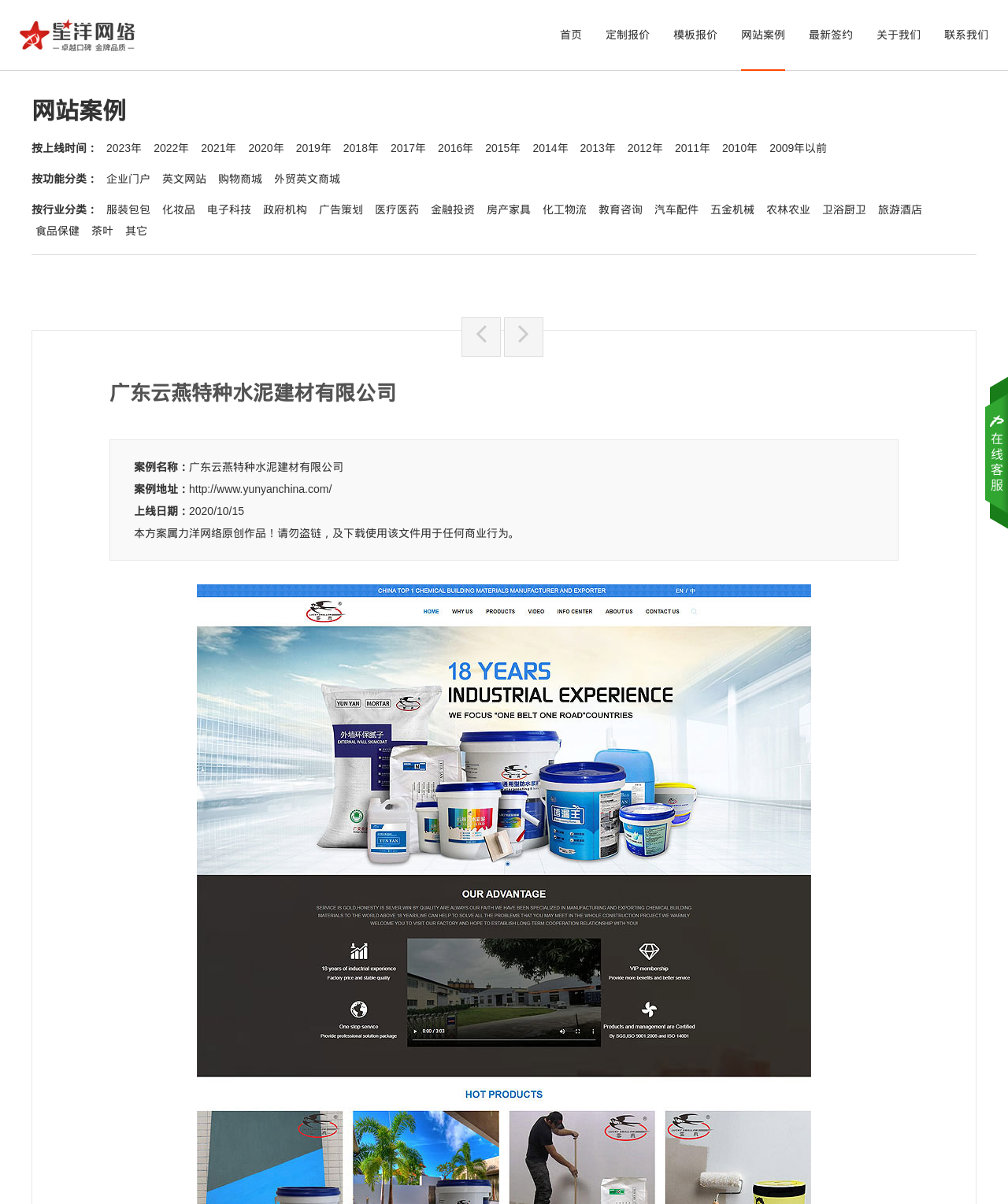Please identify the bounding box coordinates of the clickable region that I should interact with to perform the following instruction: "Click the '联系我们' link". The coordinates should be expressed as four float numbers between 0 and 1, i.e., [left, top, right, bottom].

[0.937, 0.0, 0.98, 0.058]